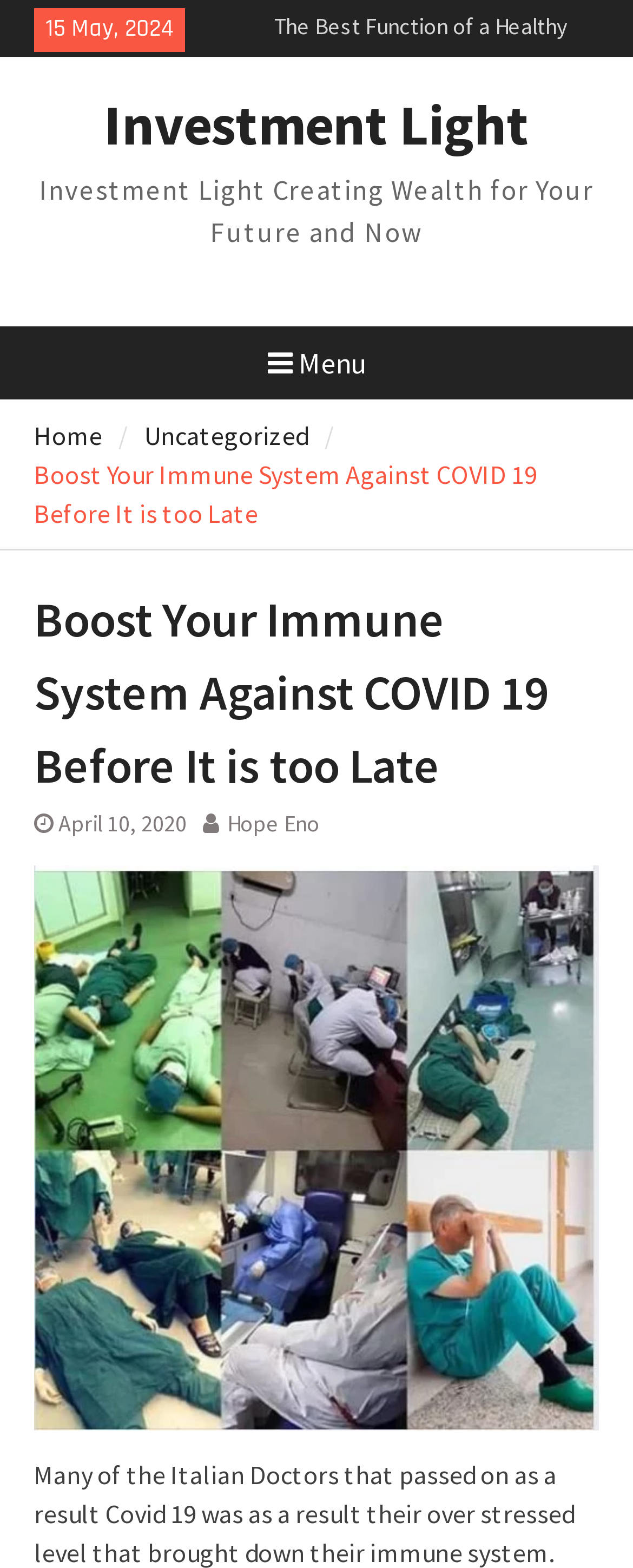Who is the author of the article 'Boost Your Immune System Against COVID 19 Before It is too Late'?
Answer the question in a detailed and comprehensive manner.

I found the author's name by looking at the link 'Hope Eno' which is located below the article title 'Boost Your Immune System Against COVID 19 Before It is too Late'.